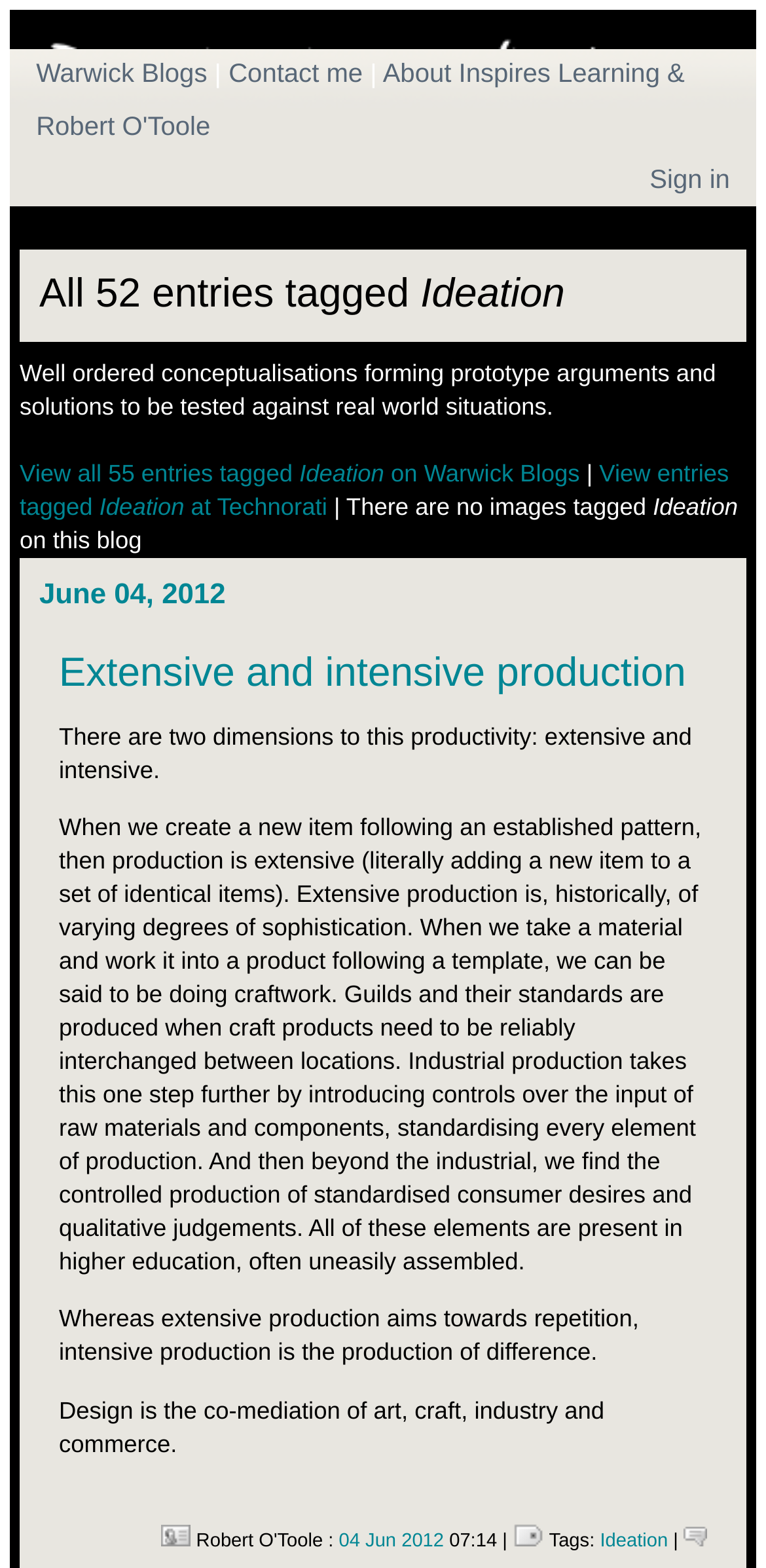Determine the bounding box coordinates of the area to click in order to meet this instruction: "Go to Process".

None